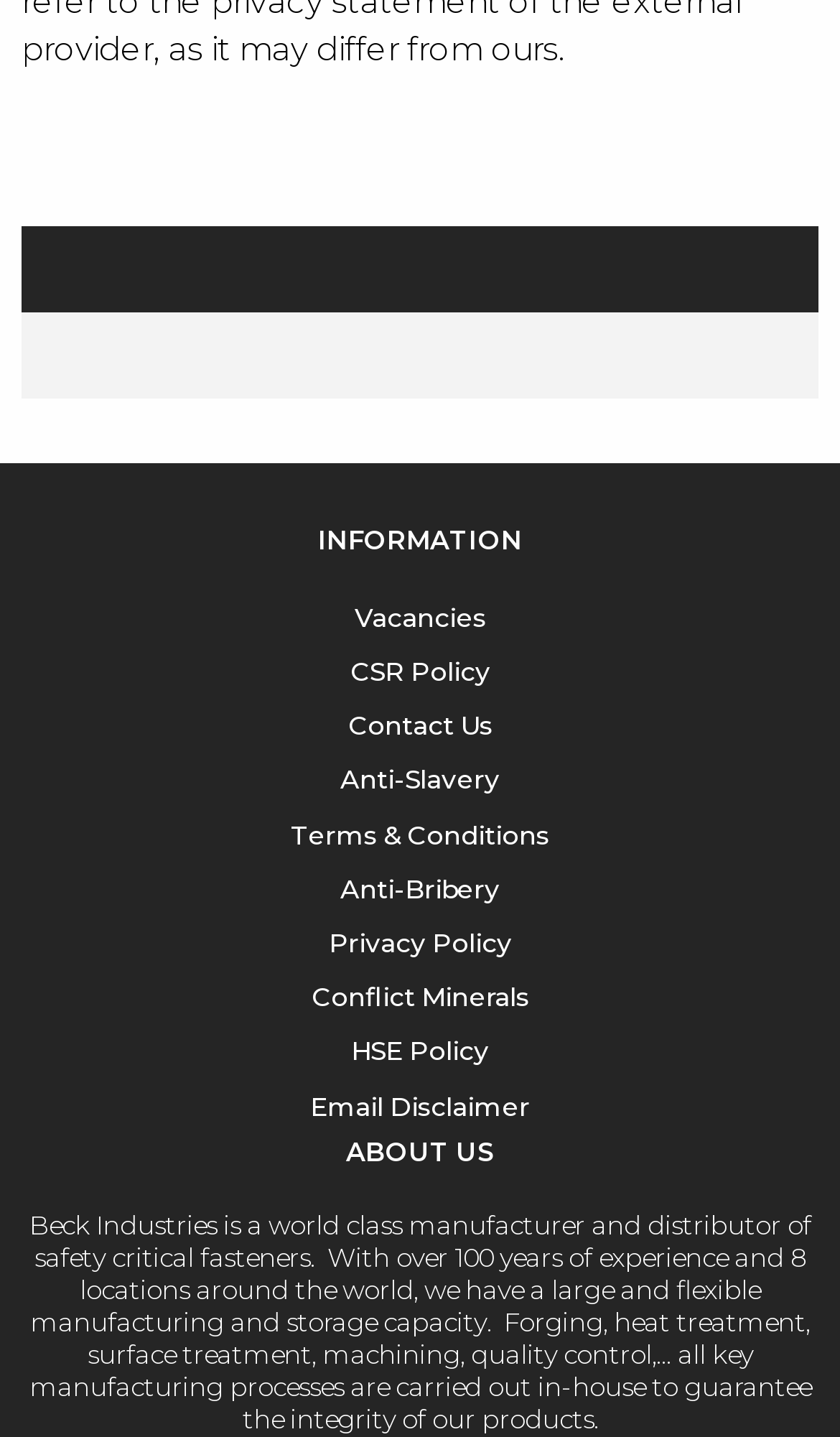Provide the bounding box coordinates of the HTML element this sentence describes: "Terms & Conditions".

[0.346, 0.569, 0.654, 0.592]